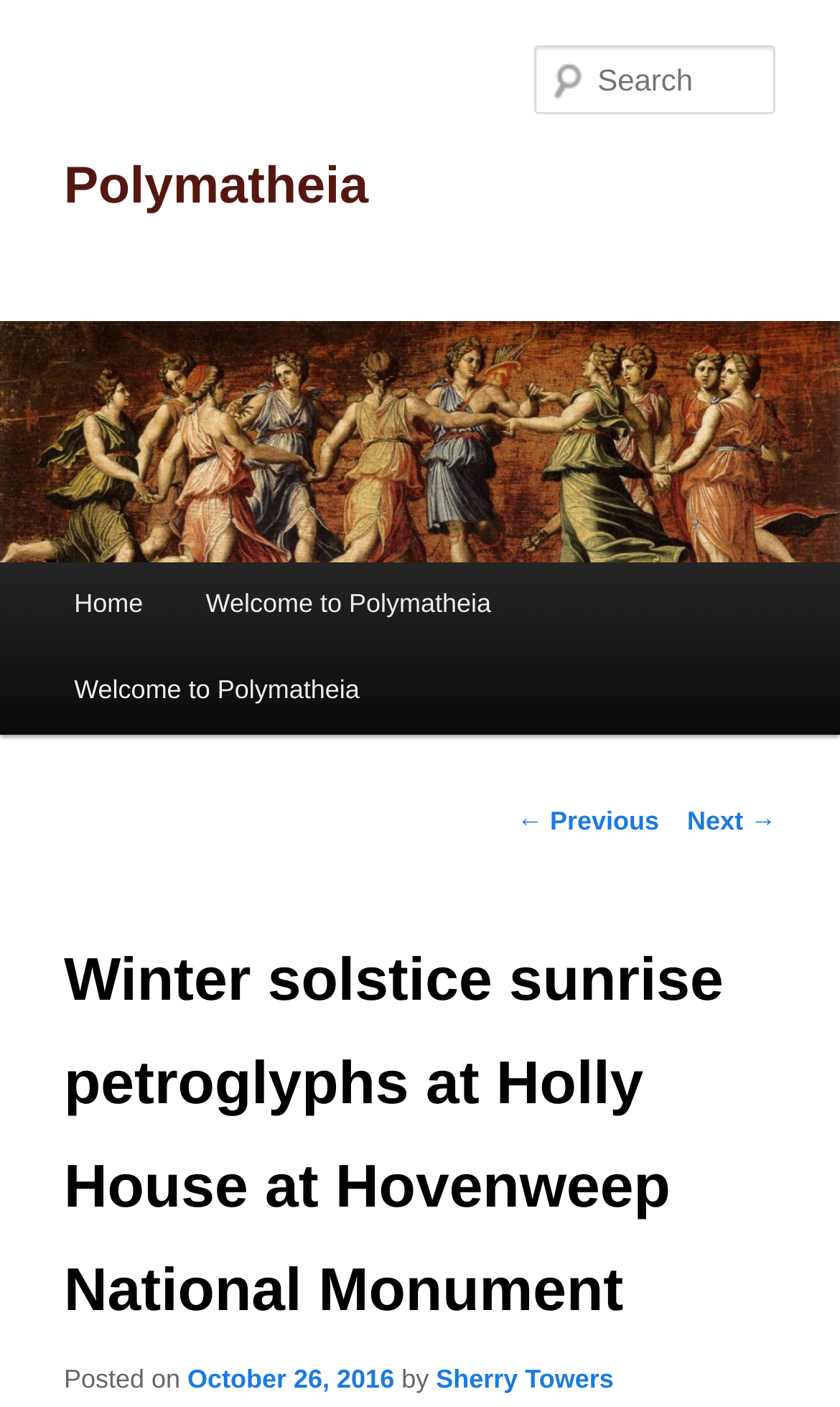For the given element description Polymatheia, determine the bounding box coordinates of the UI element. The coordinates should follow the format (top-left x, top-left y, bottom-right x, bottom-right y) and be within the range of 0 to 1.

[0.076, 0.112, 0.439, 0.153]